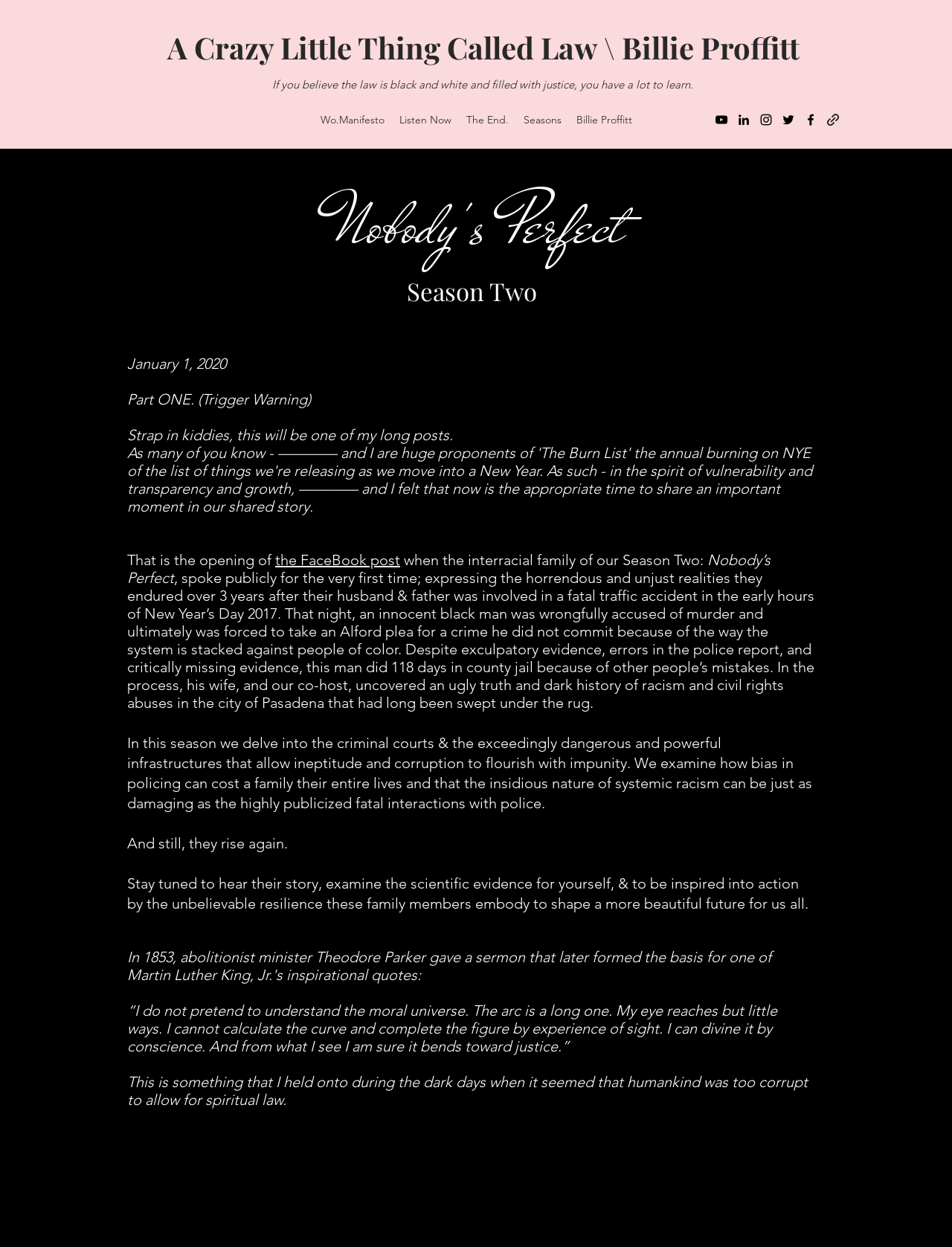Find and indicate the bounding box coordinates of the region you should select to follow the given instruction: "Listen to the podcast now".

[0.411, 0.087, 0.482, 0.105]